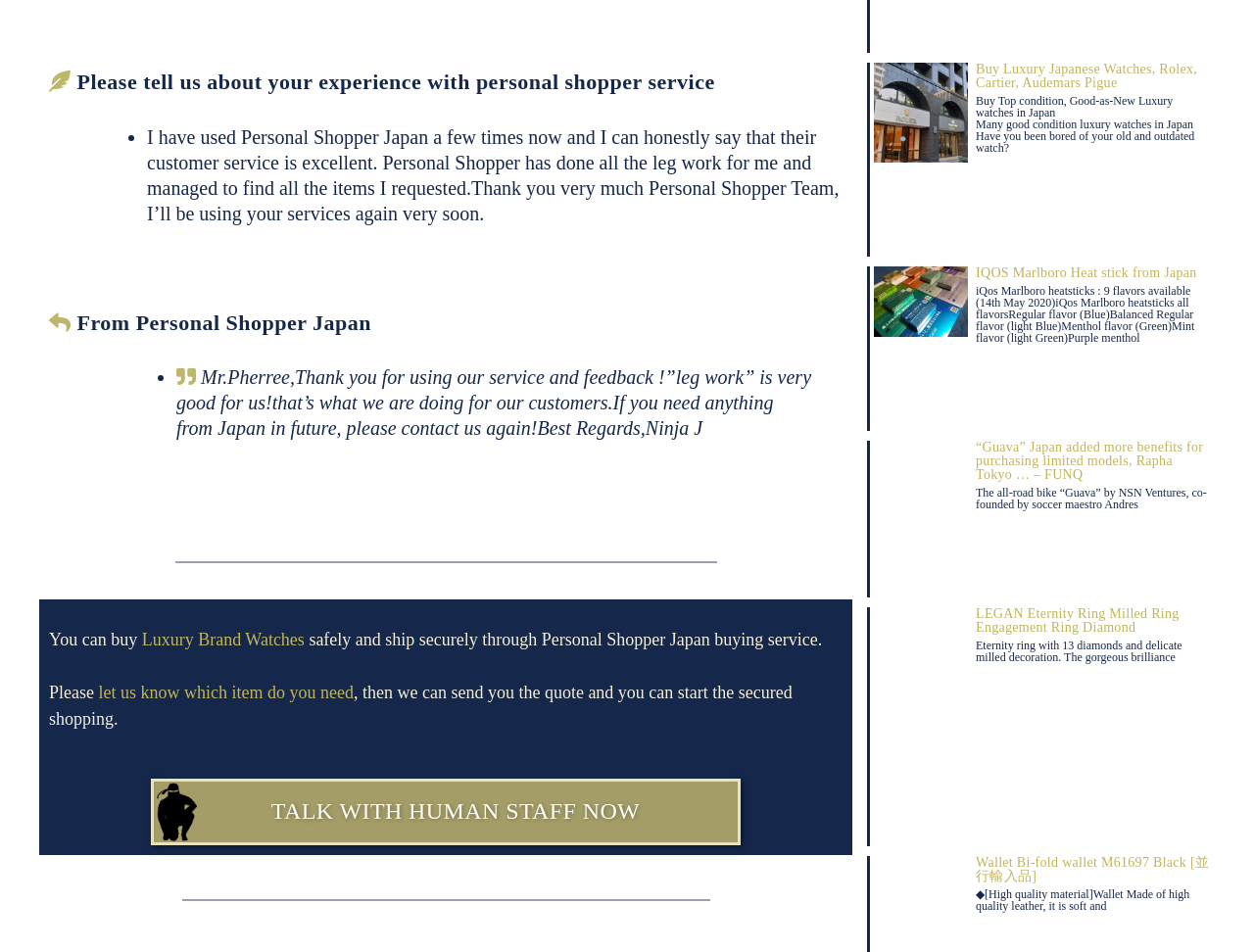Given the element description "Luxury Brand Watches", identify the bounding box of the corresponding UI element.

[0.113, 0.682, 0.243, 0.703]